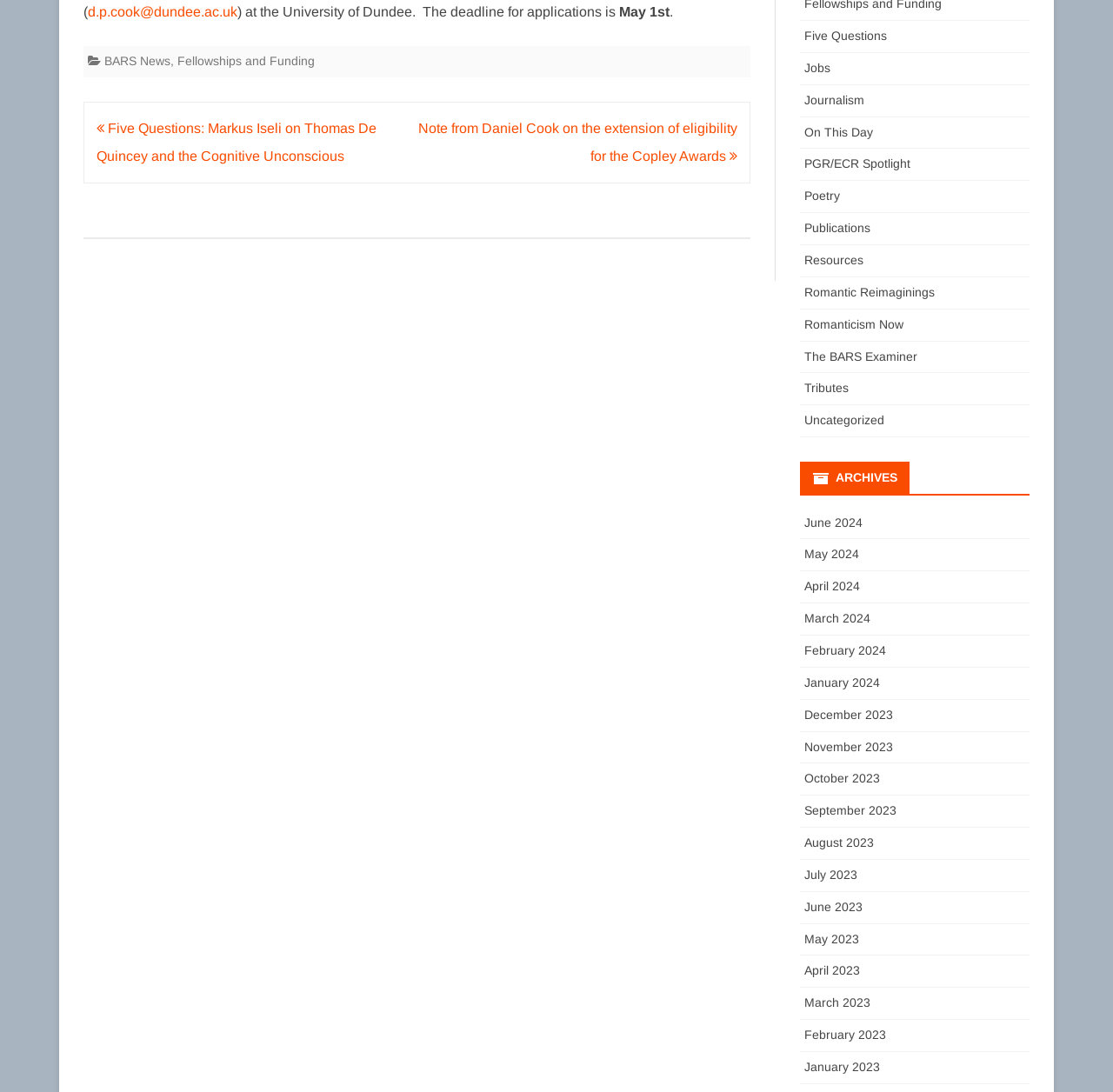What is the title of the navigation section?
Make sure to answer the question with a detailed and comprehensive explanation.

The navigation section has a heading 'Post navigation', which is the title of the navigation section.